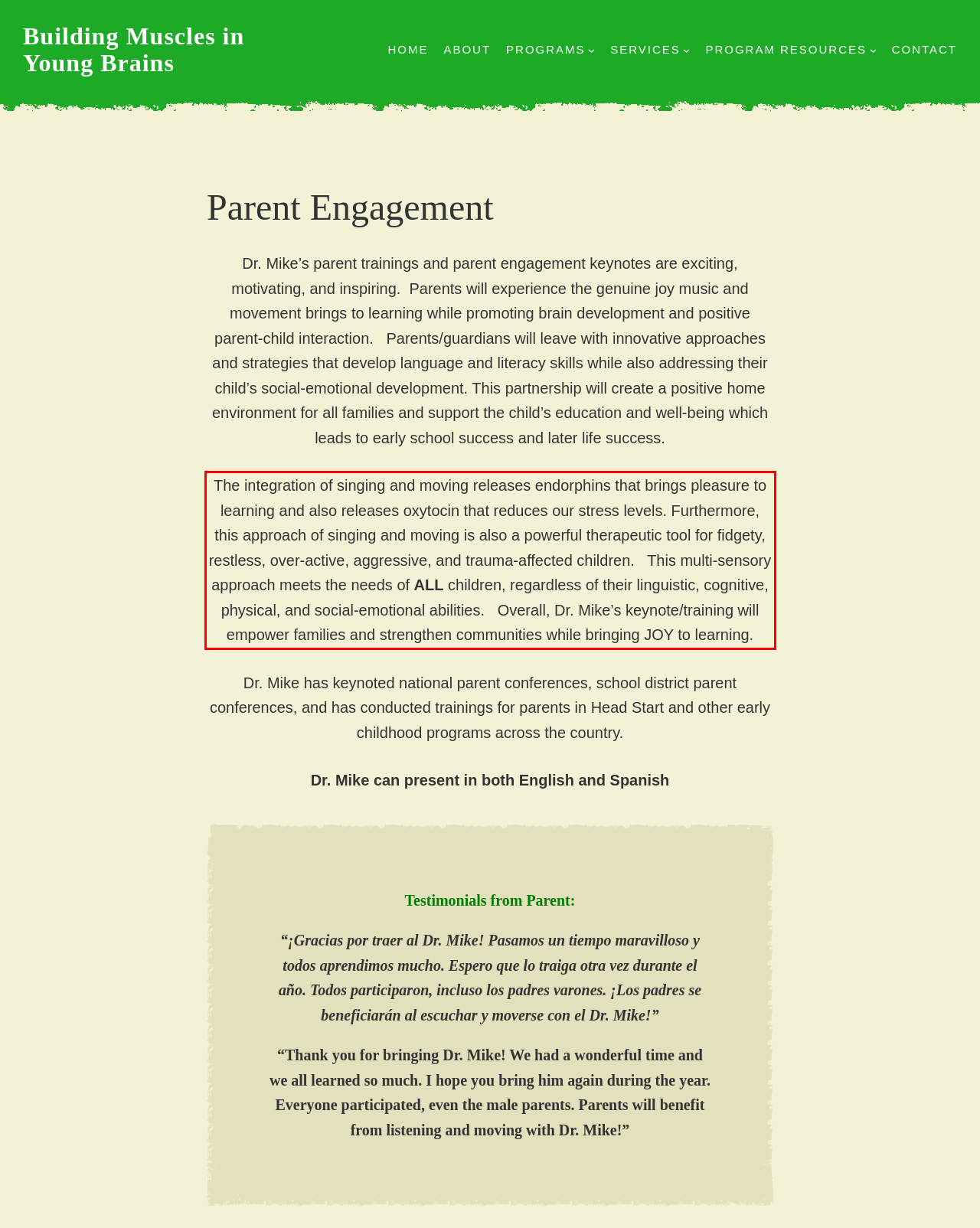Please identify the text within the red rectangular bounding box in the provided webpage screenshot.

The integration of singing and moving releases endorphins that brings pleasure to learning and also releases oxytocin that reduces our stress levels. Furthermore, this approach of singing and moving is also a powerful therapeutic tool for fidgety, restless, over-active, aggressive, and trauma-affected children. This multi-sensory approach meets the needs of ALL children, regardless of their linguistic, cognitive, physical, and social-emotional abilities. Overall, Dr. Mike’s keynote/training will empower families and strengthen communities while bringing JOY to learning.